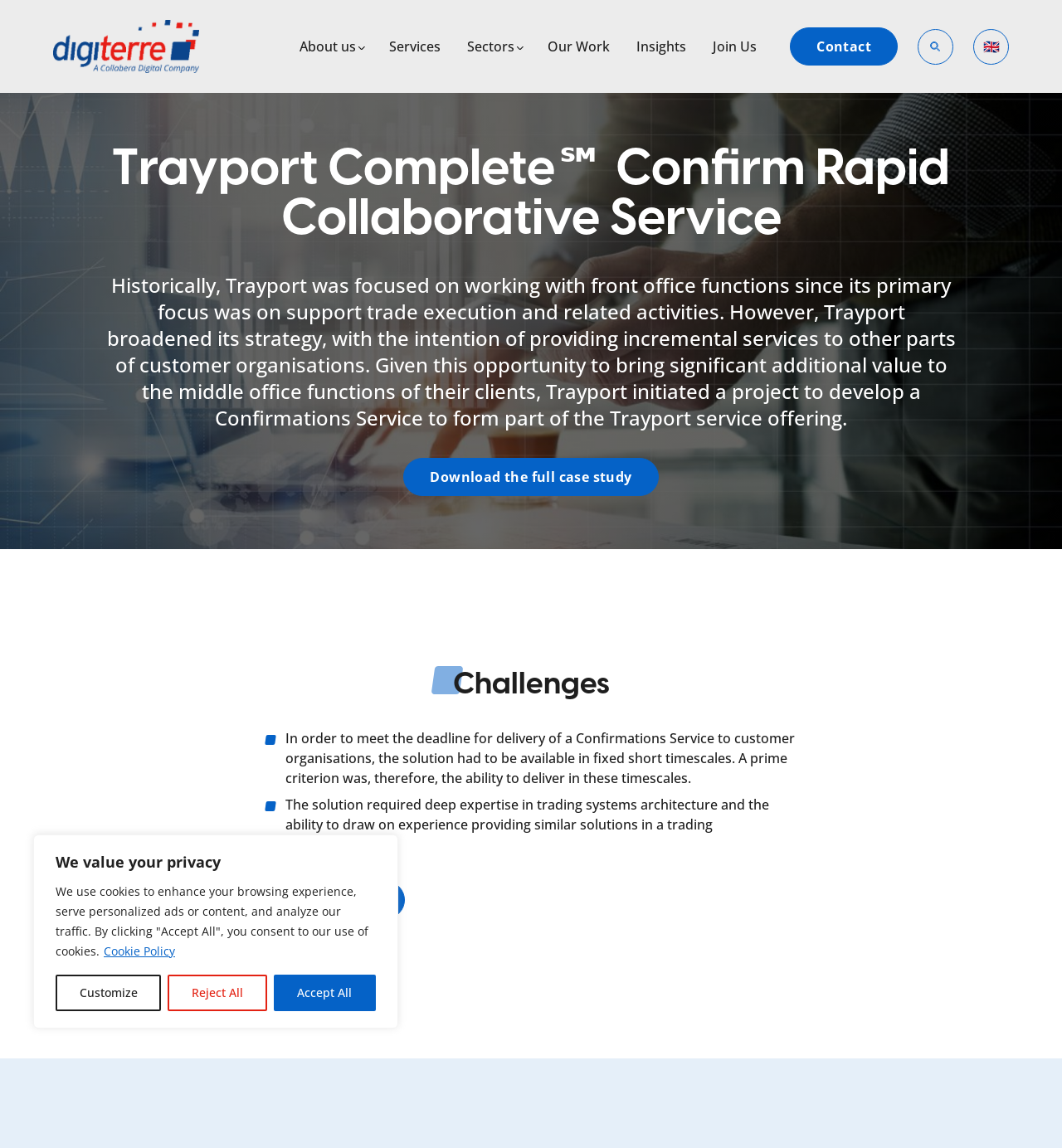Please find the bounding box coordinates for the clickable element needed to perform this instruction: "Select a country".

[0.925, 0.032, 0.941, 0.049]